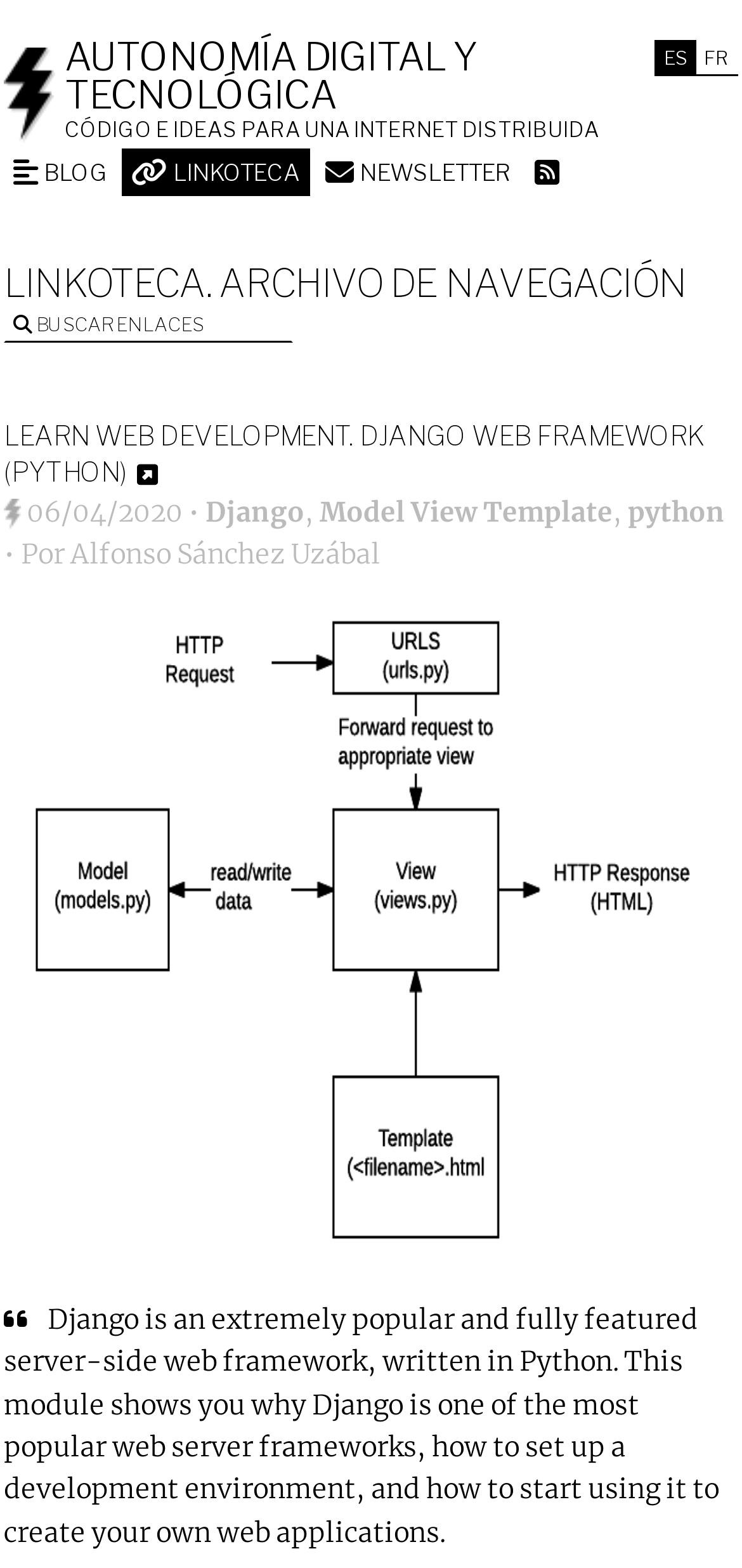What is the author of the article?
Please answer the question with a detailed response using the information from the screenshot.

The author of the article can be found in the group element which contains the link 'Alfonso Sánchez Uzábal'.